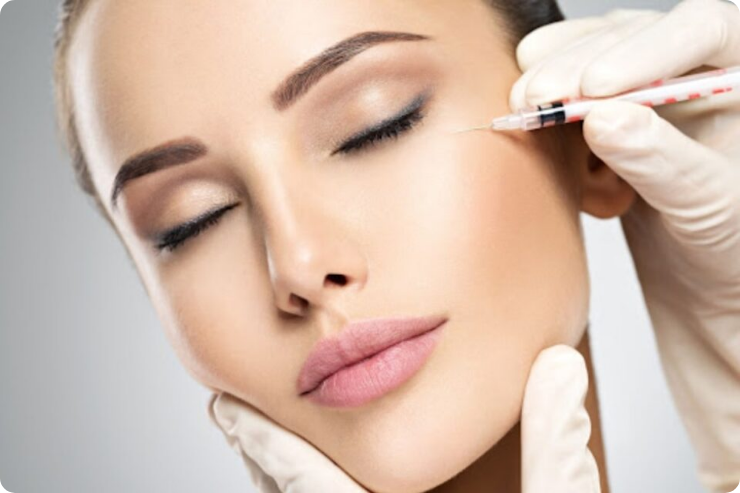What is the medical professional wearing?
Please provide a single word or phrase answer based on the image.

Gloves